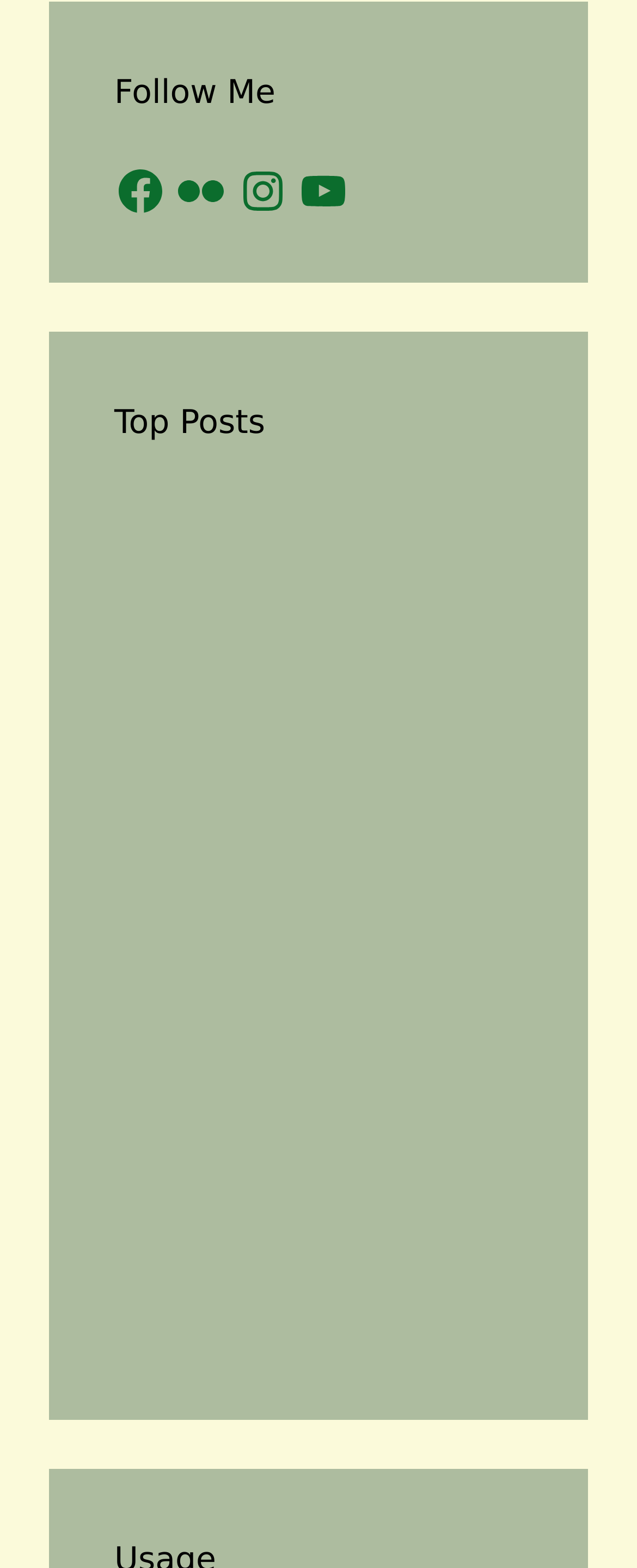Determine the bounding box coordinates of the clickable element to achieve the following action: 'Follow me on Facebook'. Provide the coordinates as four float values between 0 and 1, formatted as [left, top, right, bottom].

[0.179, 0.105, 0.262, 0.138]